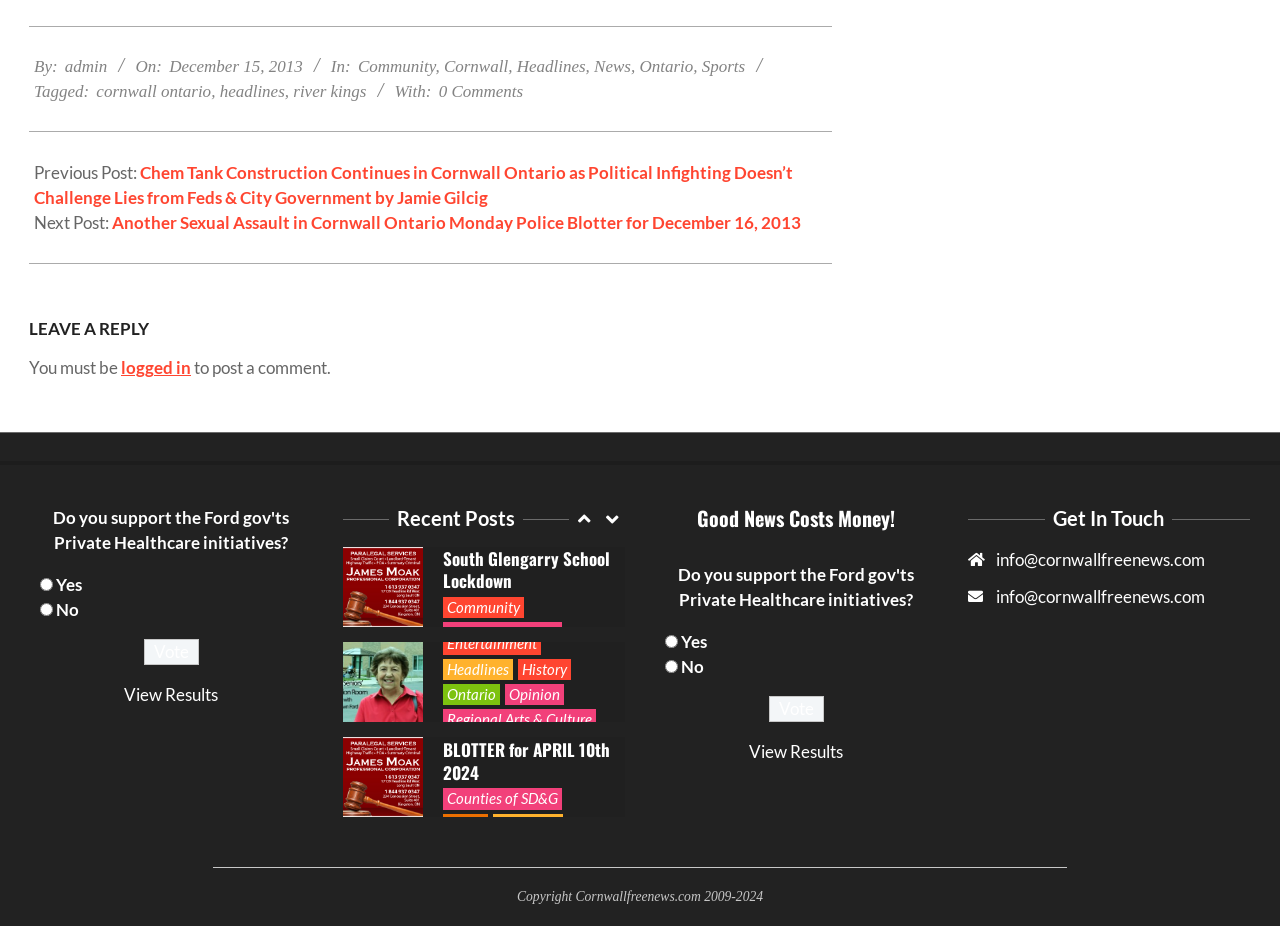What is the date of the post?
Please give a detailed answer to the question using the information shown in the image.

The date of the post can be found at the top of the webpage, in the footer section, where it says '2013-12-15'. This is likely the date when the post was published.